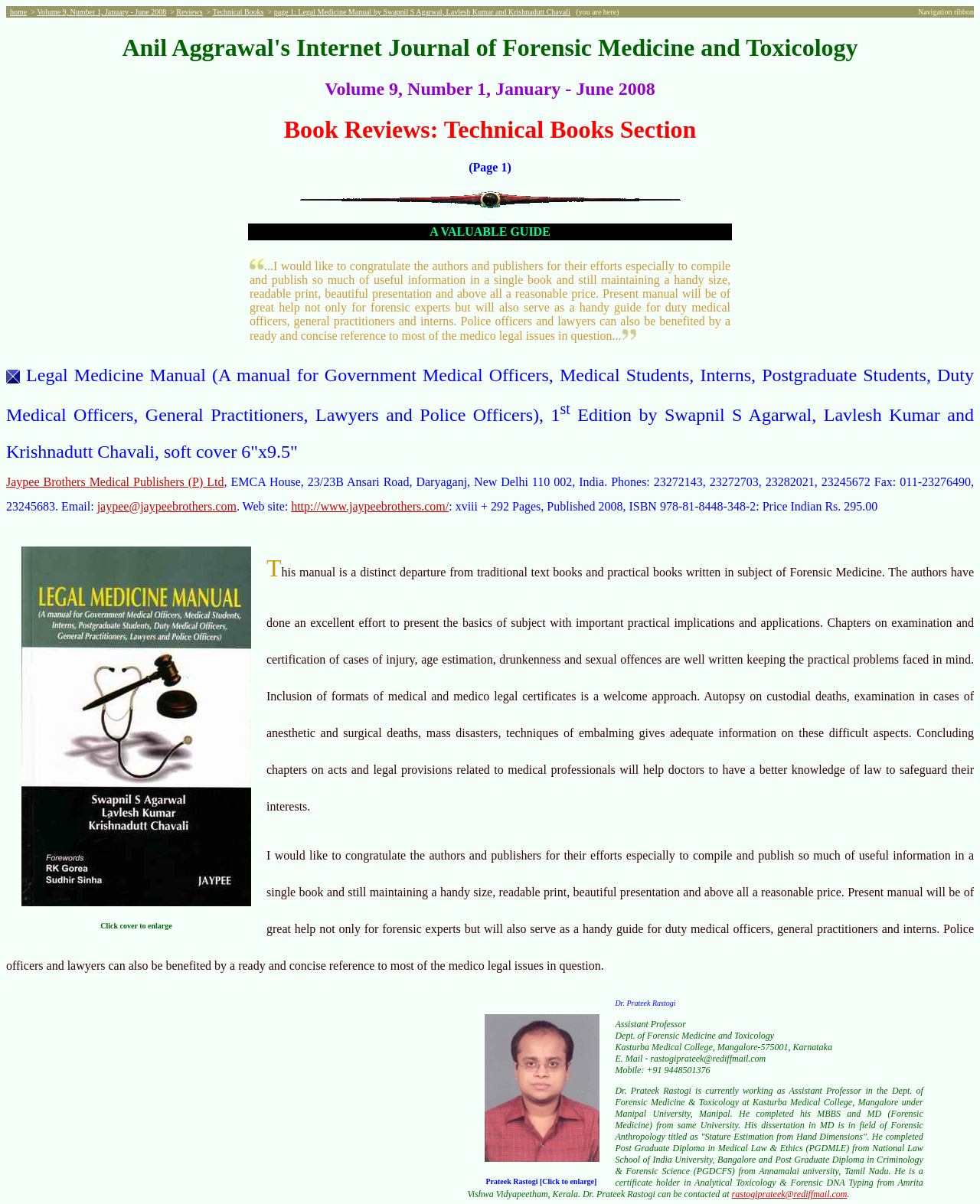What is the volume and number of the journal?
Respond to the question with a well-detailed and thorough answer.

I found the volume and number of the journal by looking at the heading element with the text 'Volume 9, Number 1, January - June 2008' which is located below the title of the journal.